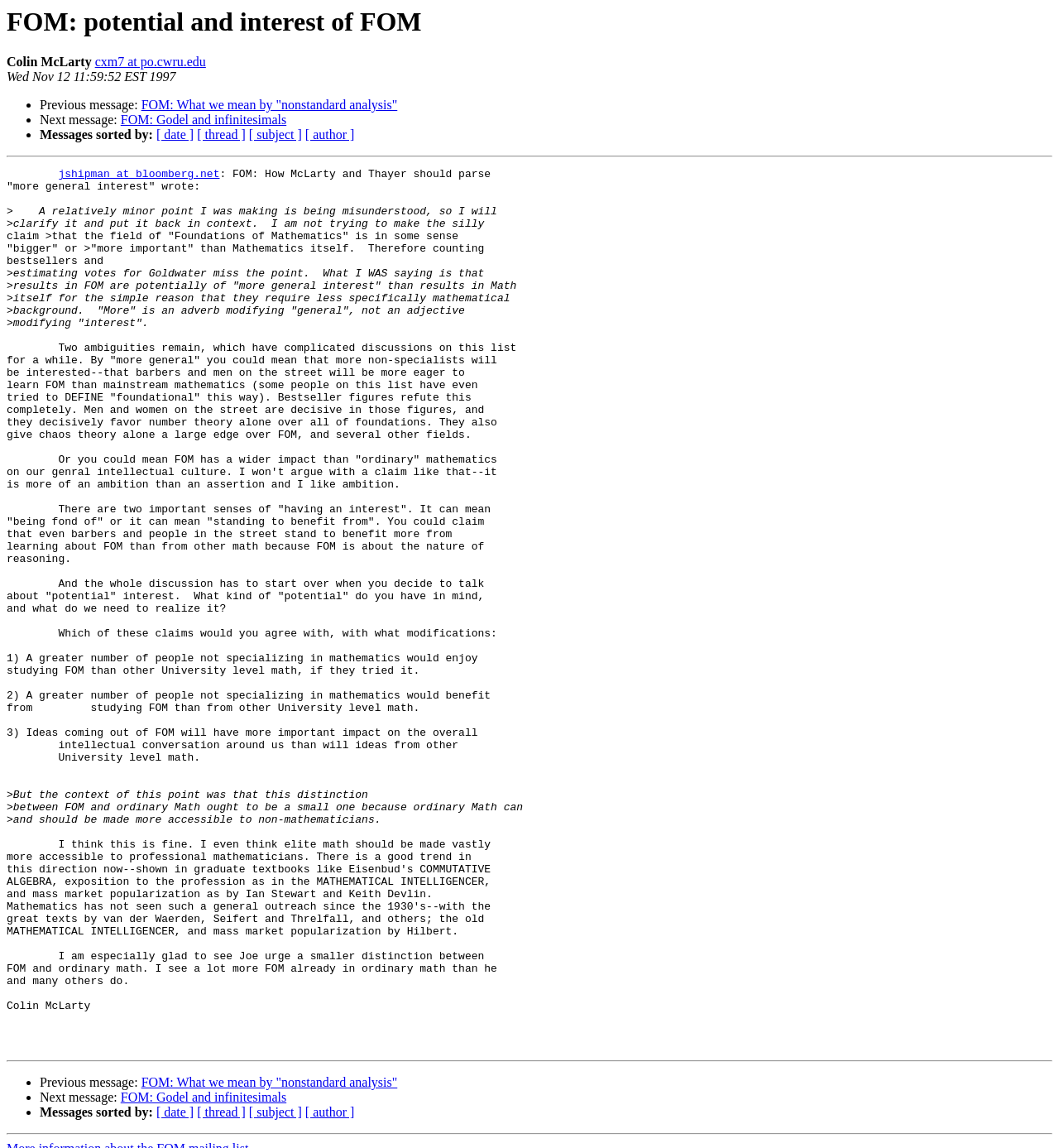Find and indicate the bounding box coordinates of the region you should select to follow the given instruction: "Sort messages by date".

[0.148, 0.111, 0.183, 0.124]